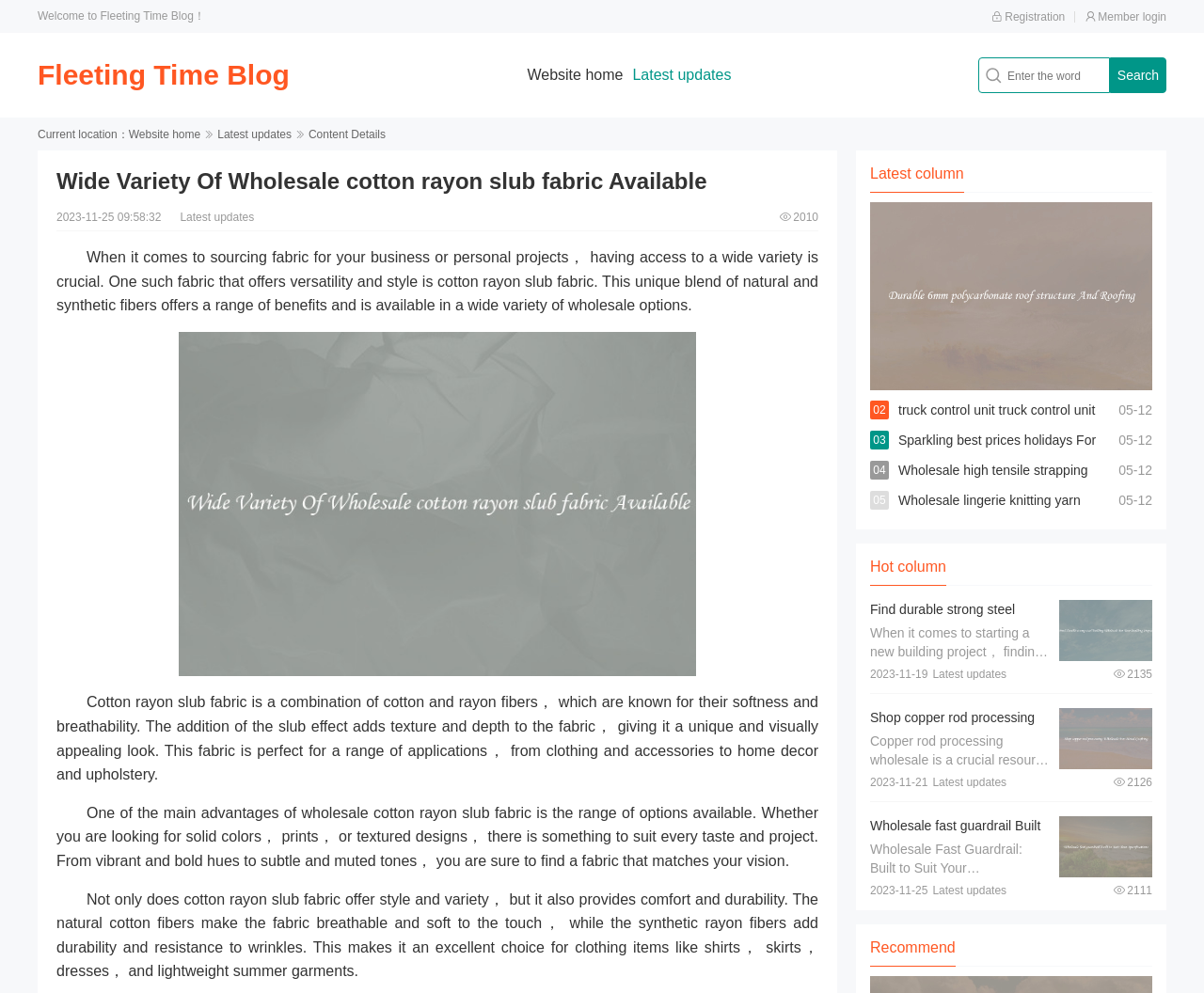Use a single word or phrase to answer this question: 
What is the advantage of wholesale cotton rayon slub fabric?

Range of options